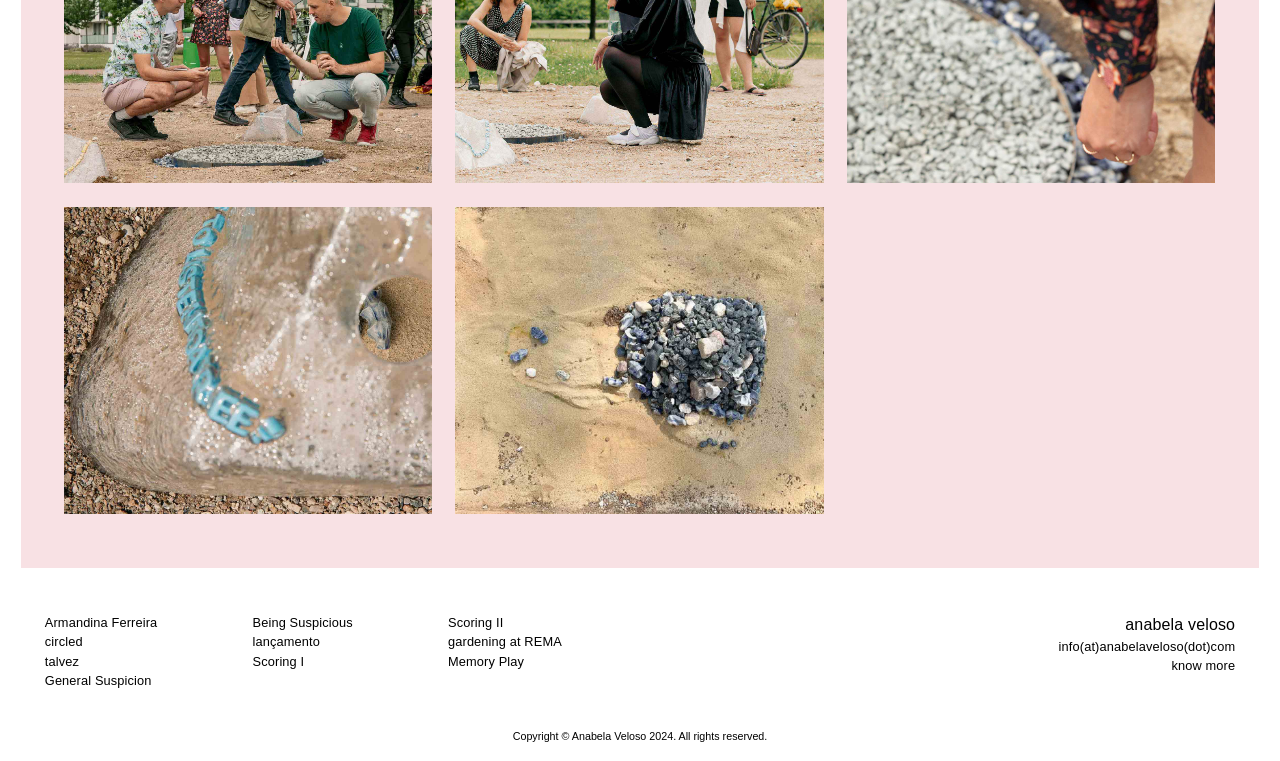Find the bounding box coordinates of the clickable region needed to perform the following instruction: "view Armandina Ferreira's profile". The coordinates should be provided as four float numbers between 0 and 1, i.e., [left, top, right, bottom].

[0.035, 0.808, 0.123, 0.828]